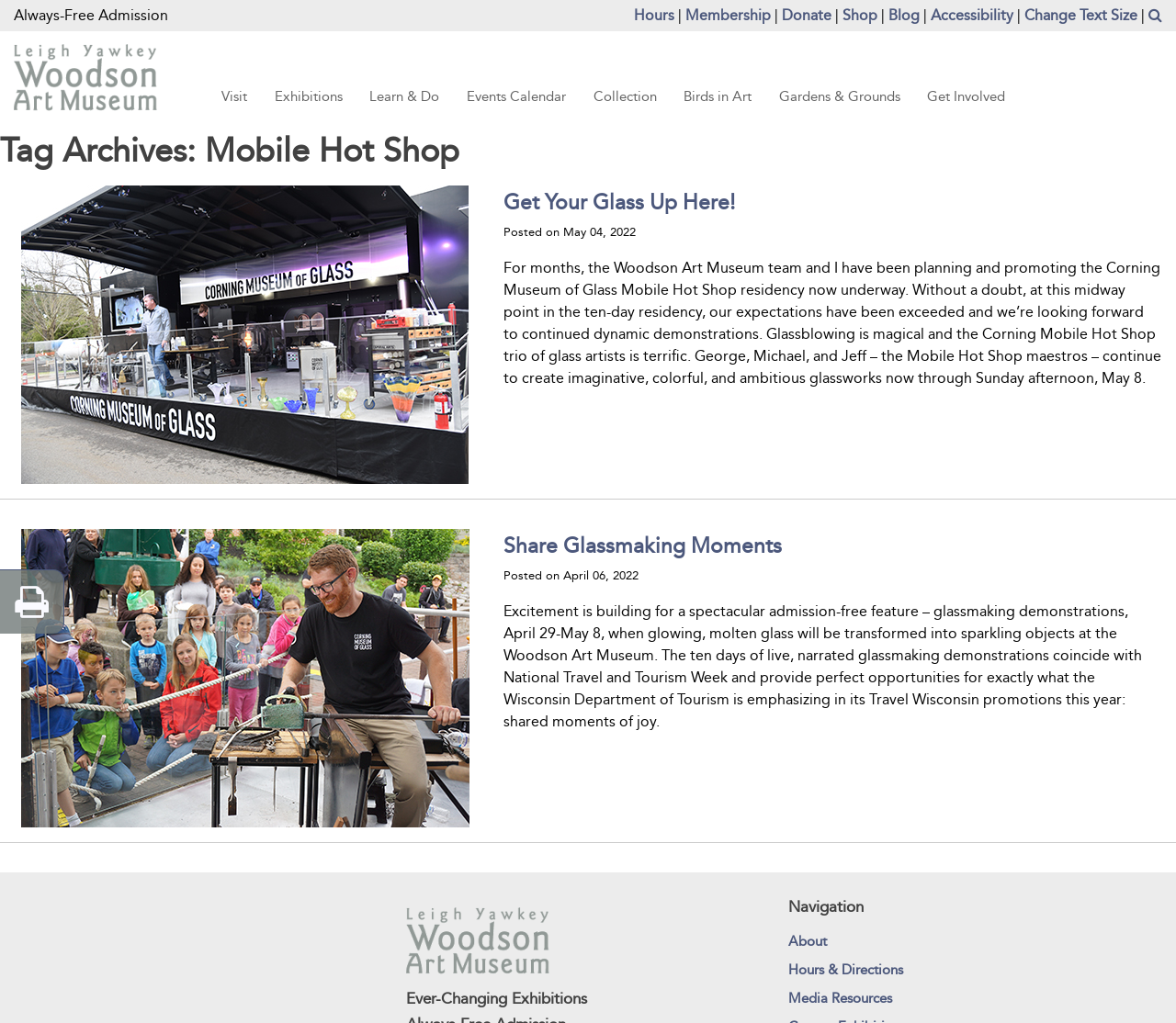Locate the UI element described by Change Text Size and provide its bounding box coordinates. Use the format (top-left x, top-left y, bottom-right x, bottom-right y) with all values as floating point numbers between 0 and 1.

[0.871, 0.006, 0.967, 0.023]